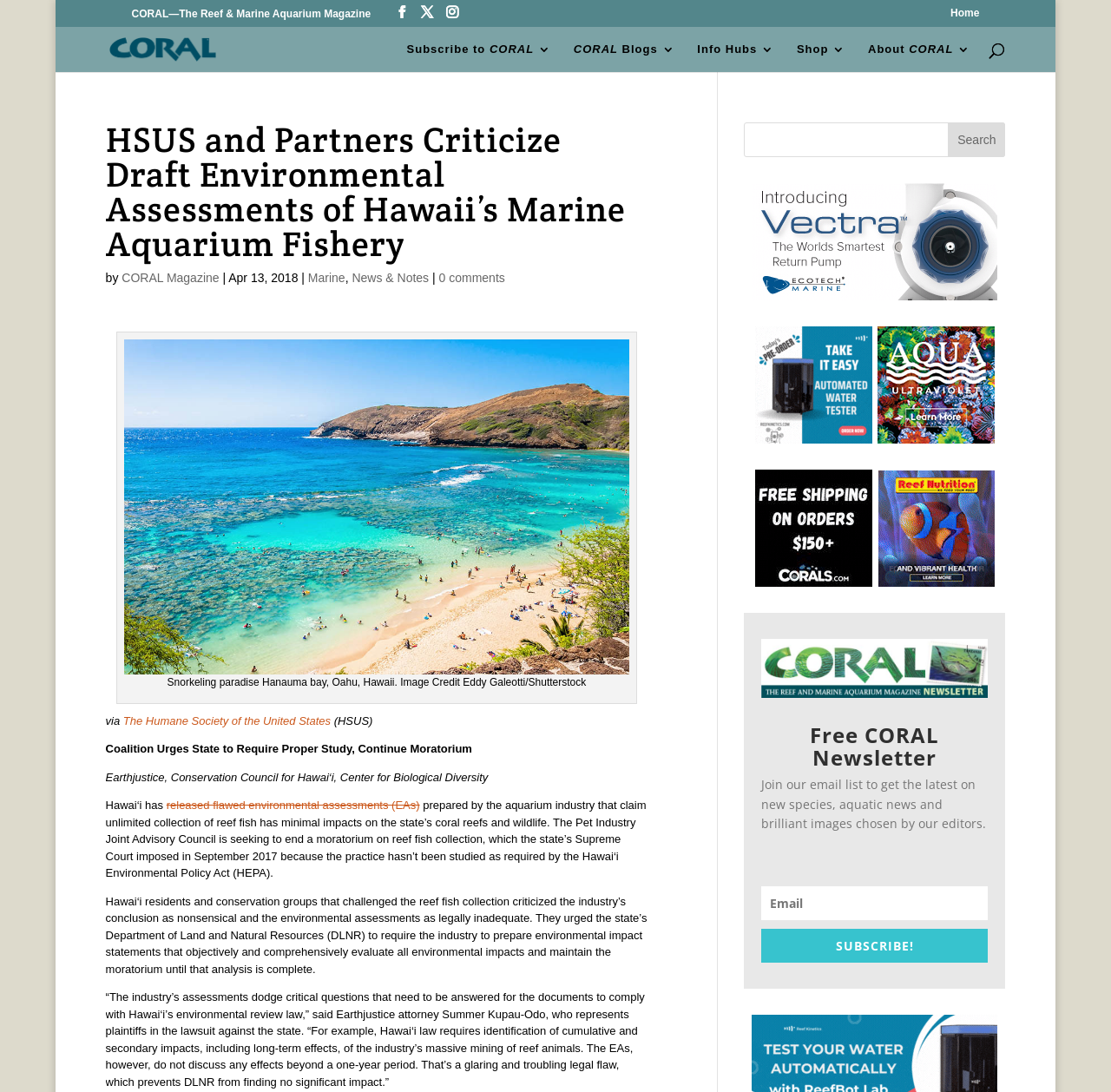From the given element description: "released flawed environmental assessments (EAs)", find the bounding box for the UI element. Provide the coordinates as four float numbers between 0 and 1, in the order [left, top, right, bottom].

[0.15, 0.731, 0.378, 0.743]